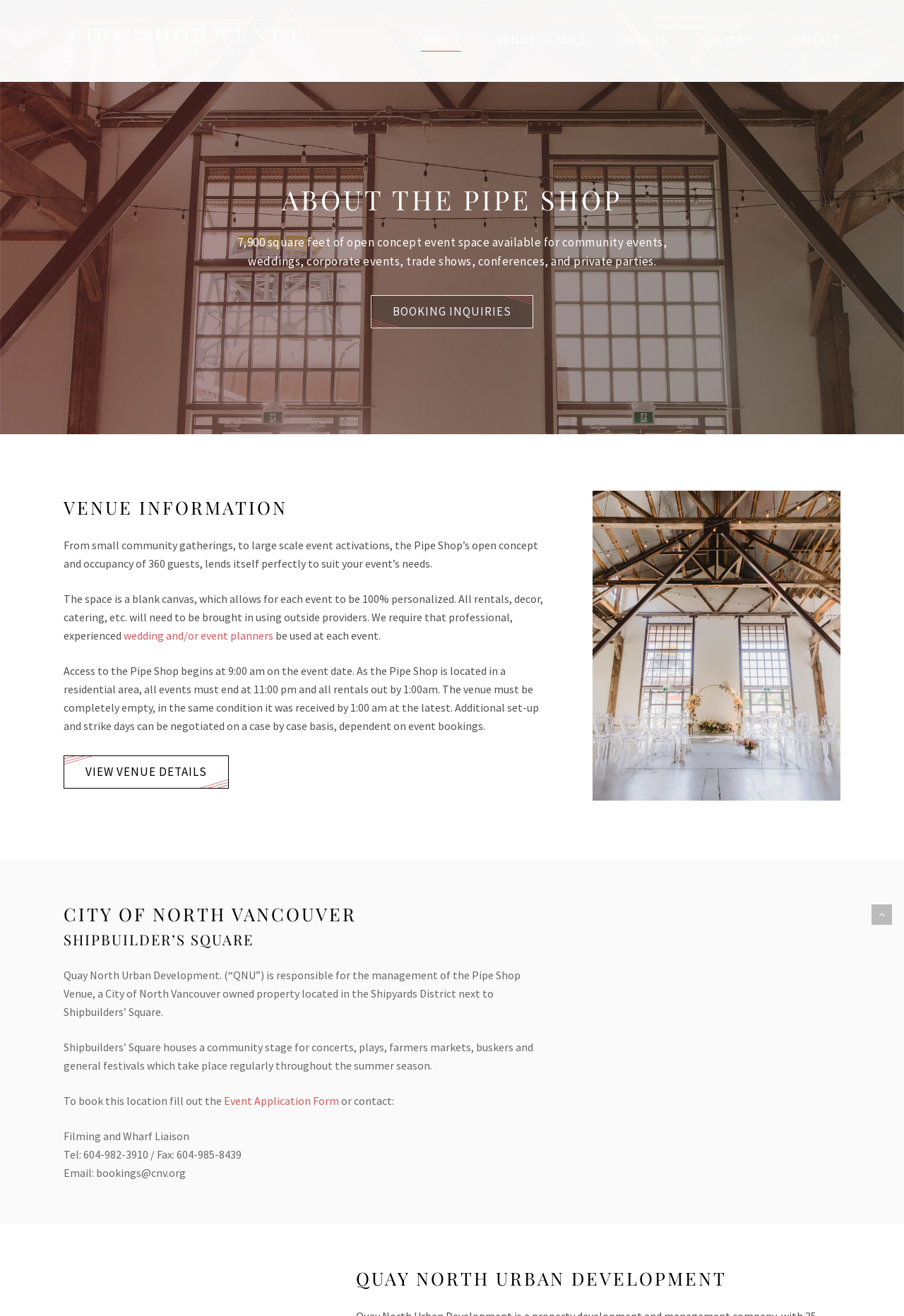Identify the bounding box for the element characterized by the following description: "View Venue Details".

[0.07, 0.574, 0.253, 0.599]